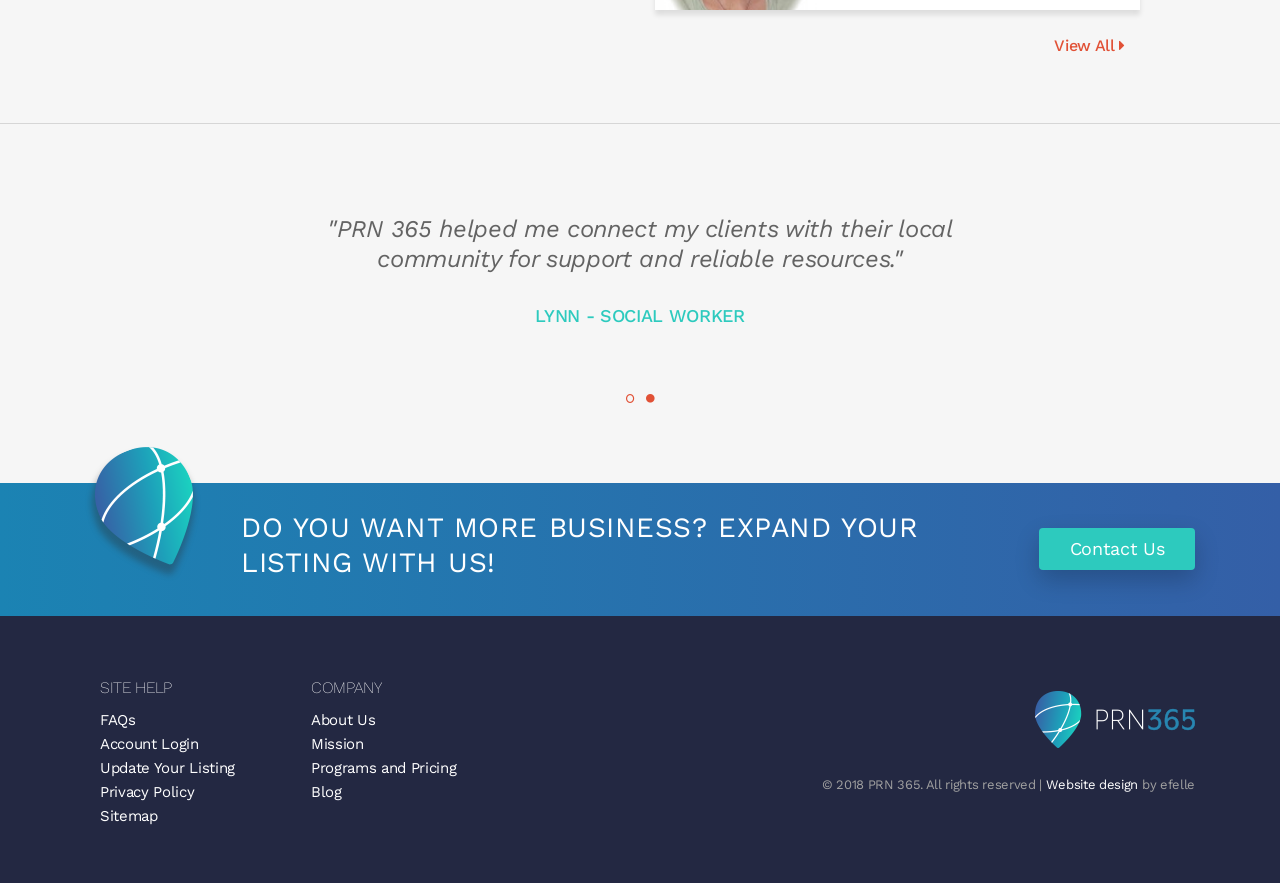What is the company name? Observe the screenshot and provide a one-word or short phrase answer.

PRN 365